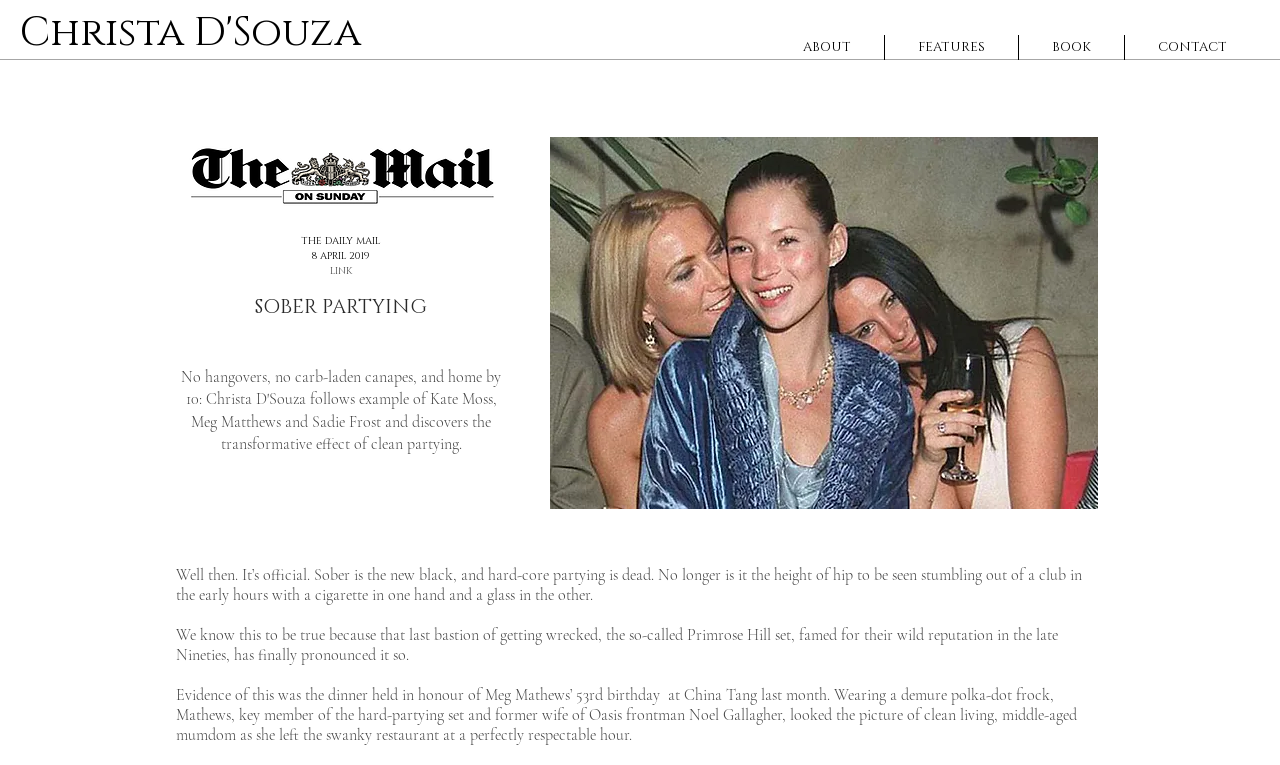What is the name of the former wife of Oasis frontman Noel Gallagher?
Using the visual information, reply with a single word or short phrase.

Meg Mathews